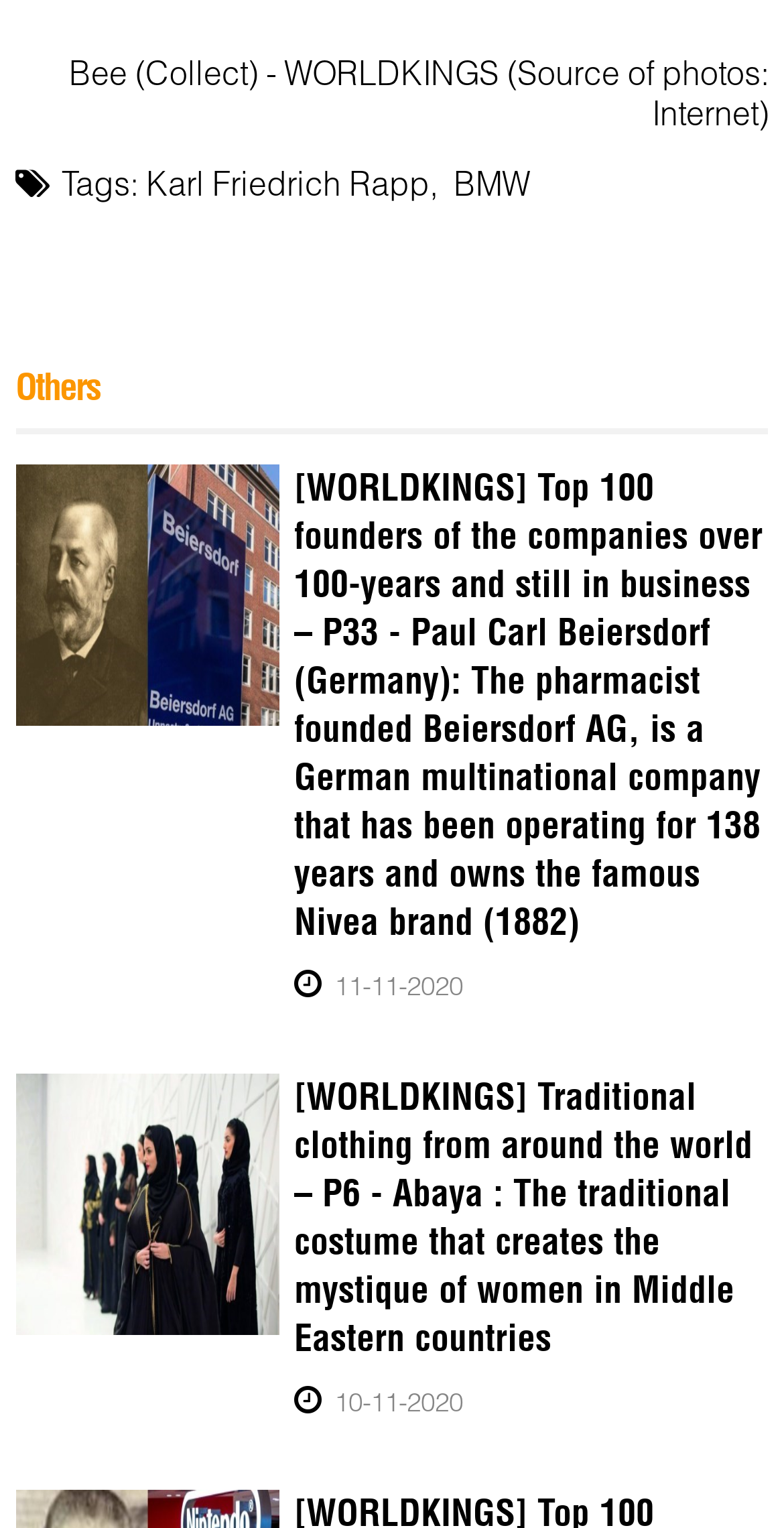Please examine the image and provide a detailed answer to the question: What is the name of the brand owned by Beiersdorf AG?

From the link '[WORLDKINGS] Top 100 founders of the companies over 100-years and still in business – P33 - Paul Carl Beiersdorf (Germany): The pharmacist founded Beiersdorf AG, is a German multinational company that has been operating for 138 years and owns the famous Nivea brand (1882)', we can infer that Beiersdorf AG owns the Nivea brand.